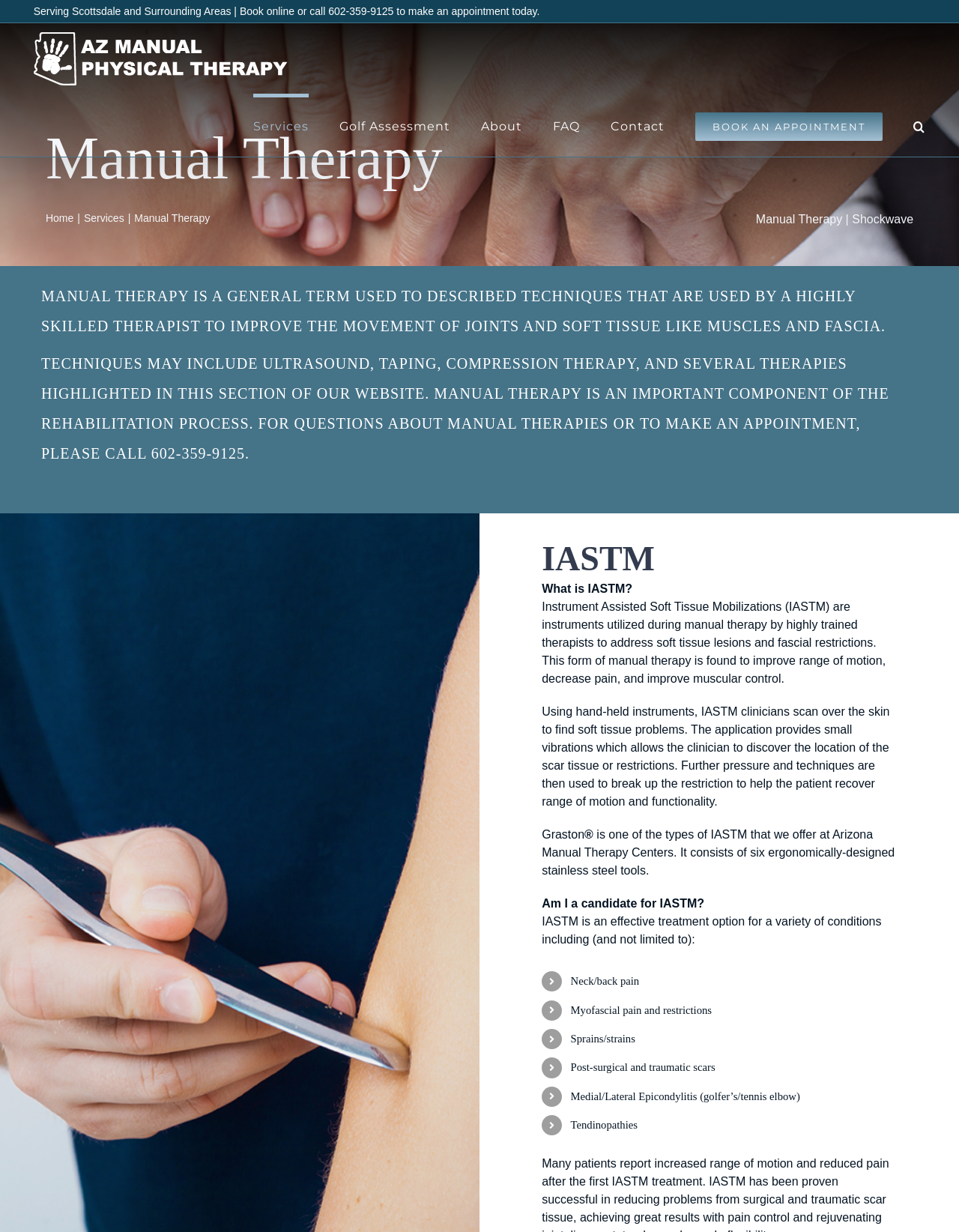Please locate the bounding box coordinates for the element that should be clicked to achieve the following instruction: "Make an appointment by calling the phone number". Ensure the coordinates are given as four float numbers between 0 and 1, i.e., [left, top, right, bottom].

[0.342, 0.004, 0.41, 0.014]